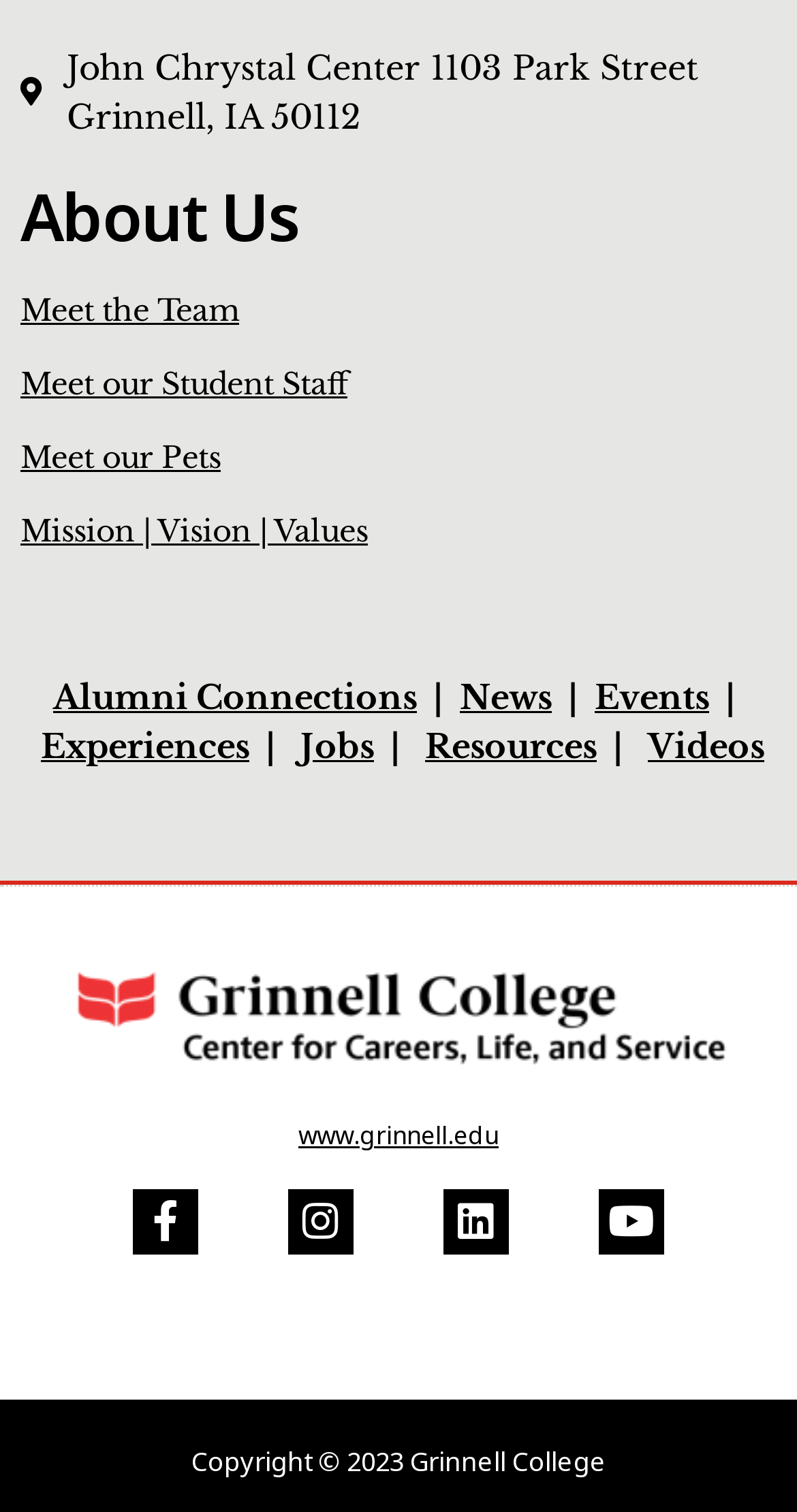Please analyze the image and provide a thorough answer to the question:
How many links are there in the 'About Us' section?

I counted the number of link elements under the 'About Us' heading element with ID 428, and found four links: 'Meet the Team', 'Meet our Student Staff', 'Meet our Pets', and 'Mission | Vision | Values'.